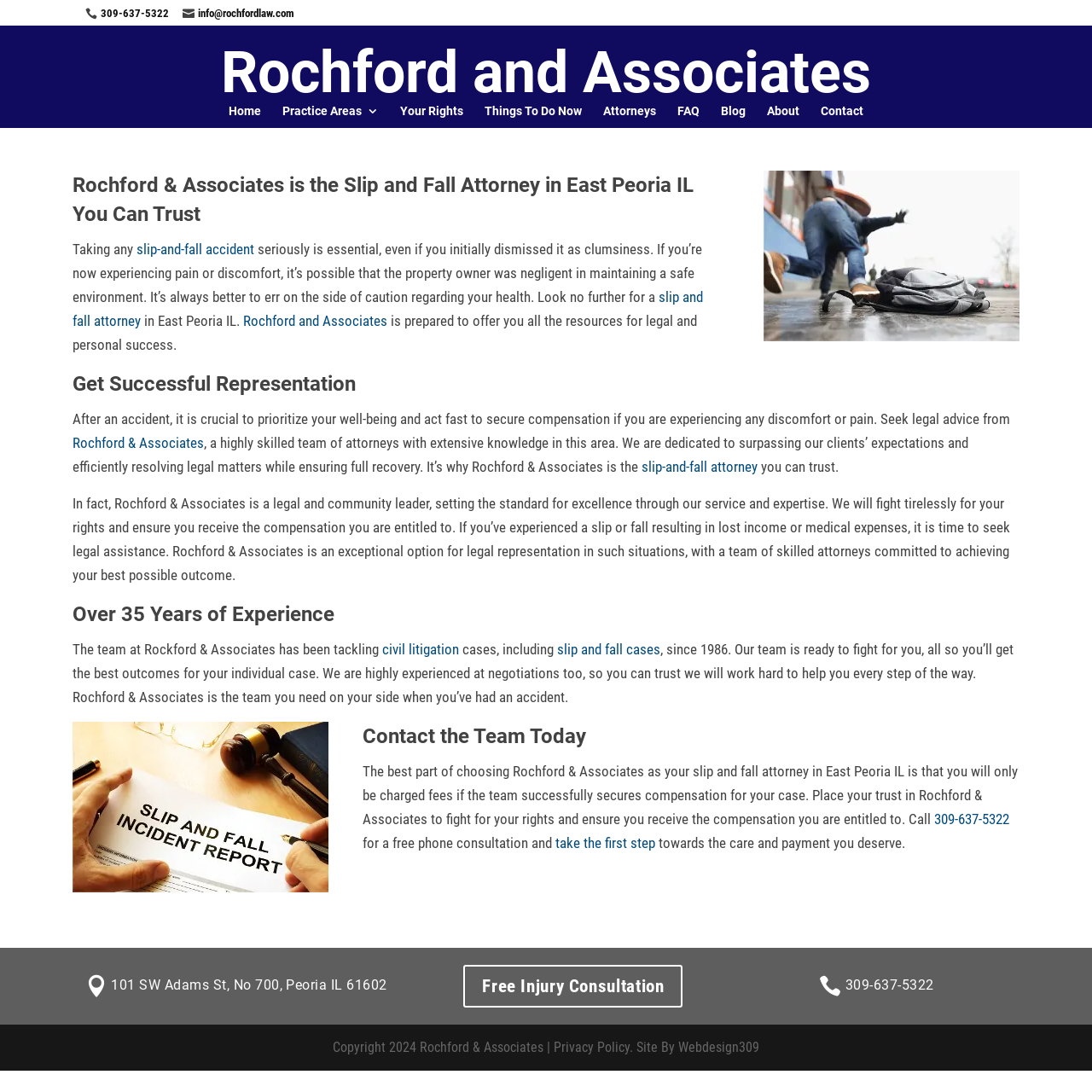Please specify the bounding box coordinates of the clickable section necessary to execute the following command: "Get a free injury consultation".

[0.424, 0.884, 0.625, 0.923]